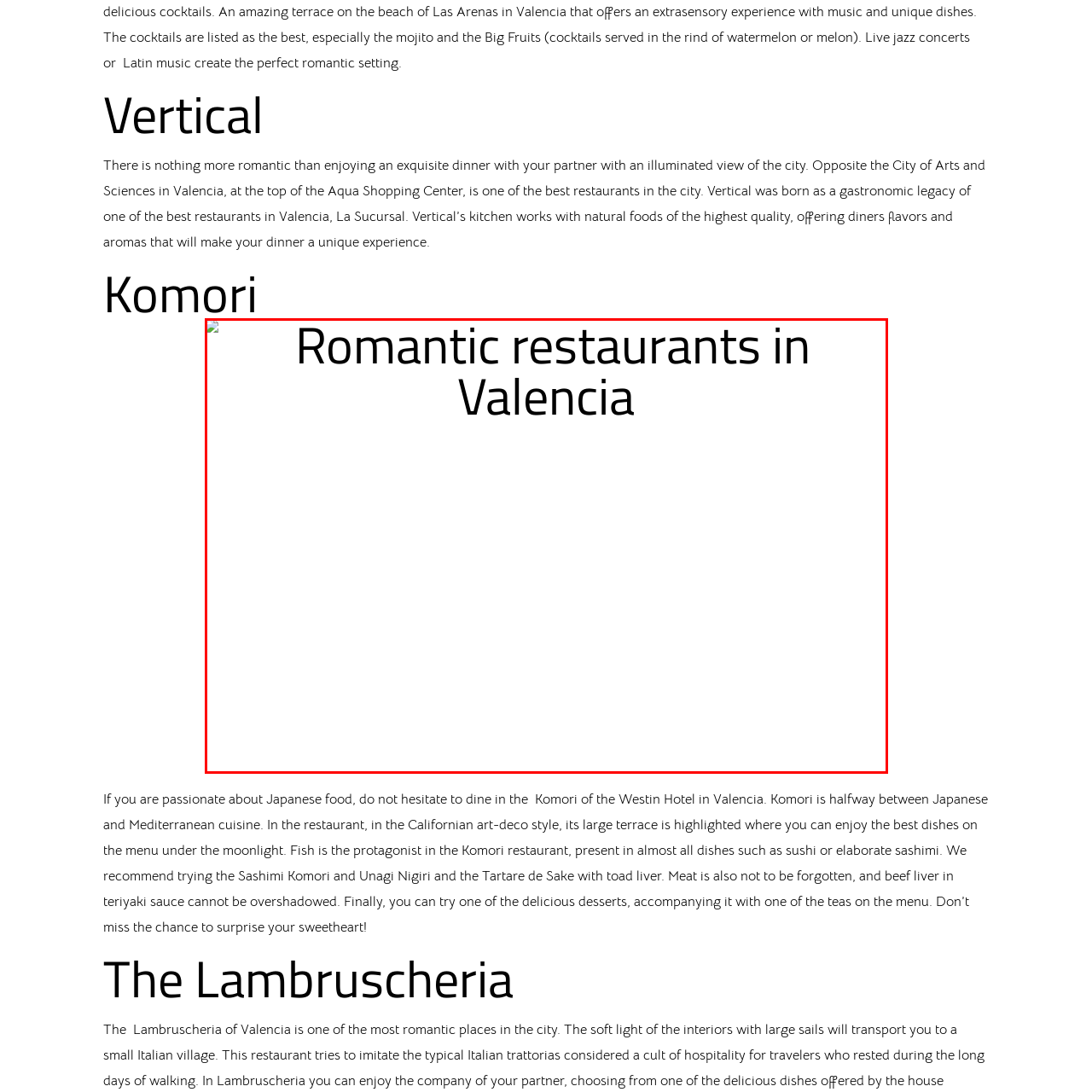Direct your attention to the section outlined in red and answer the following question with a single word or brief phrase: 
What is the theme of the image?

Romance and gastronomy